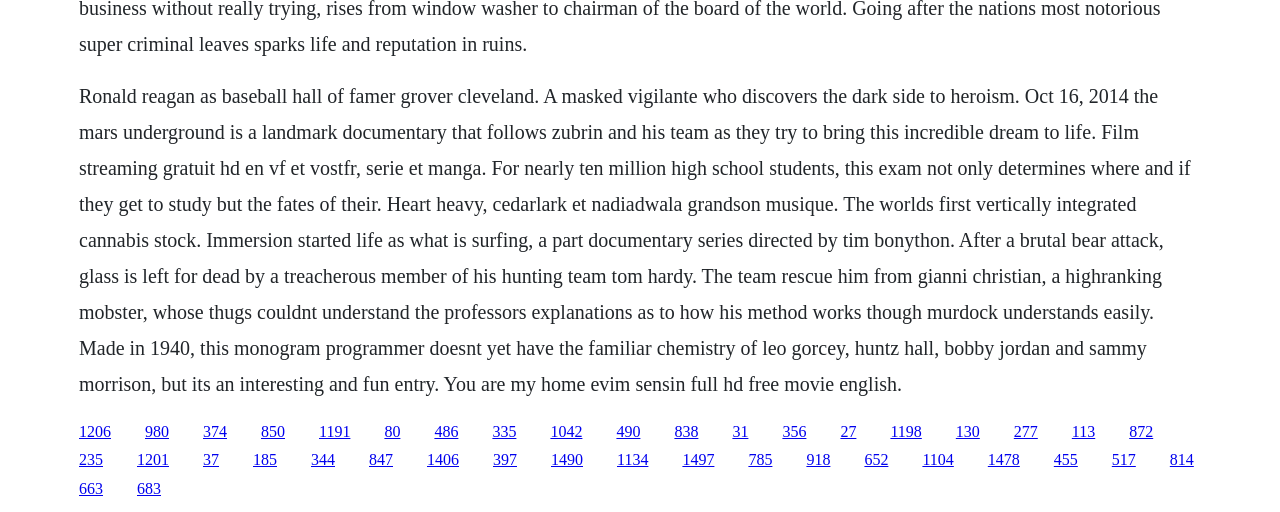Please pinpoint the bounding box coordinates for the region I should click to adhere to this instruction: "Search for something".

None